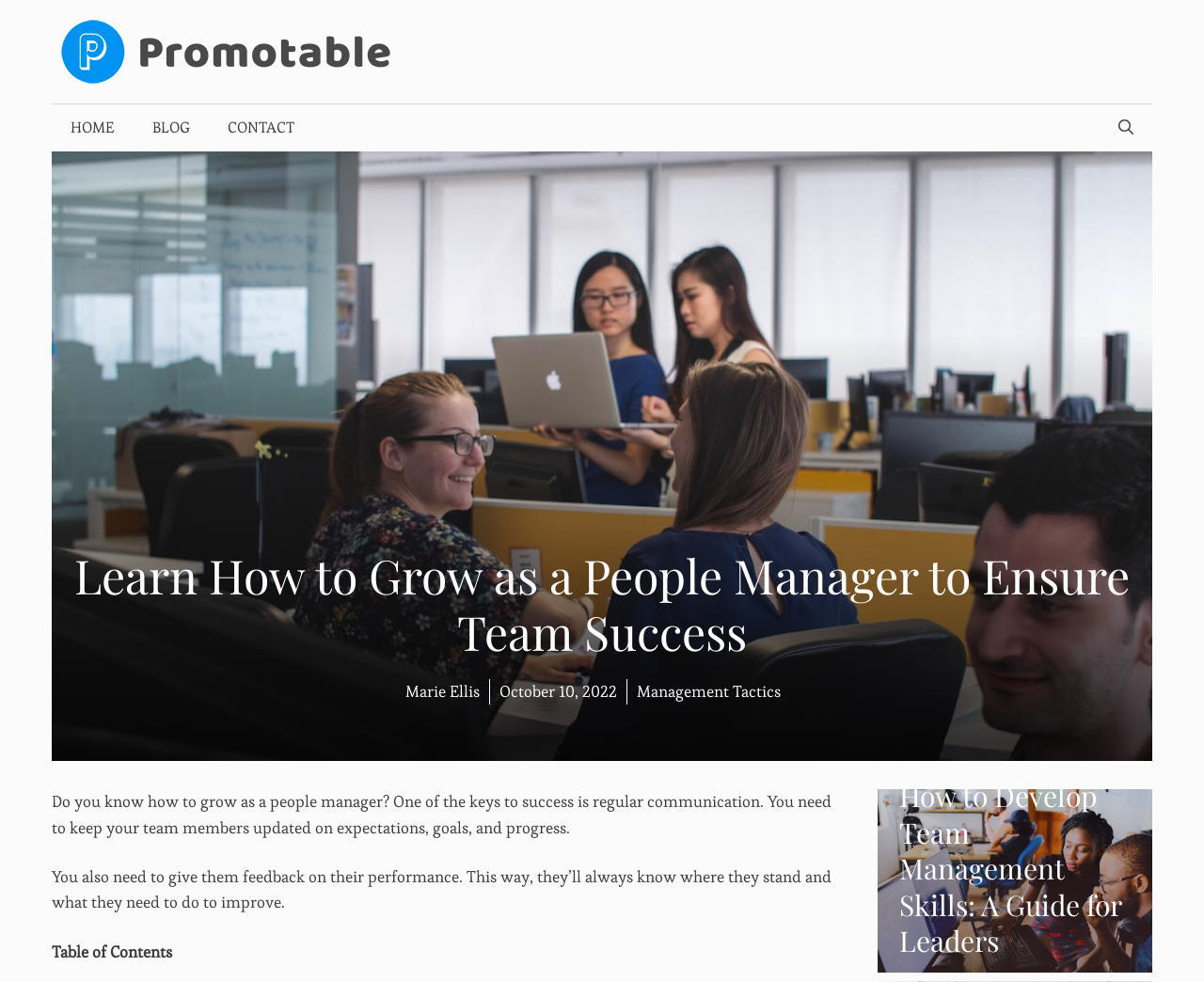Identify the main heading of the webpage and provide its text content.

Learn How to Grow as a People Manager to Ensure Team Success